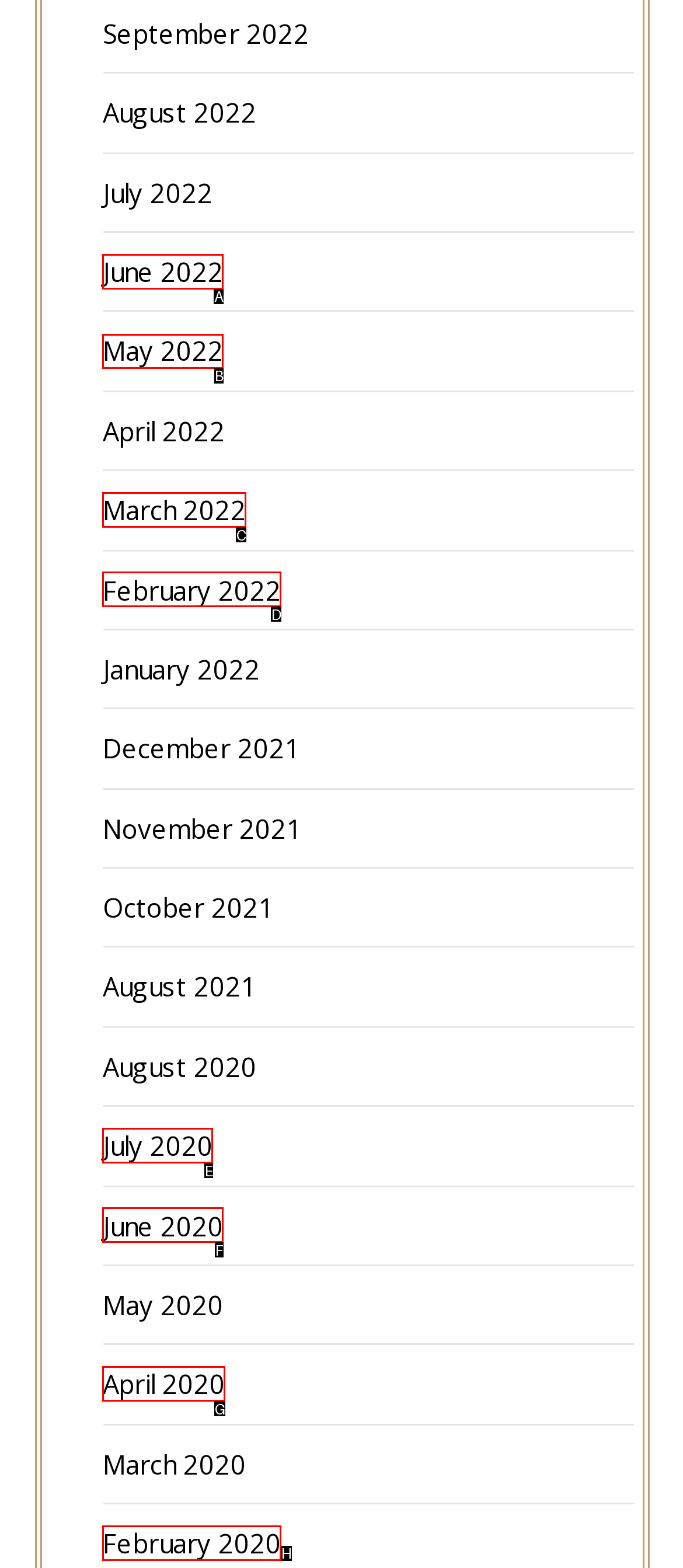Tell me which letter I should select to achieve the following goal: check May 2022
Answer with the corresponding letter from the provided options directly.

B